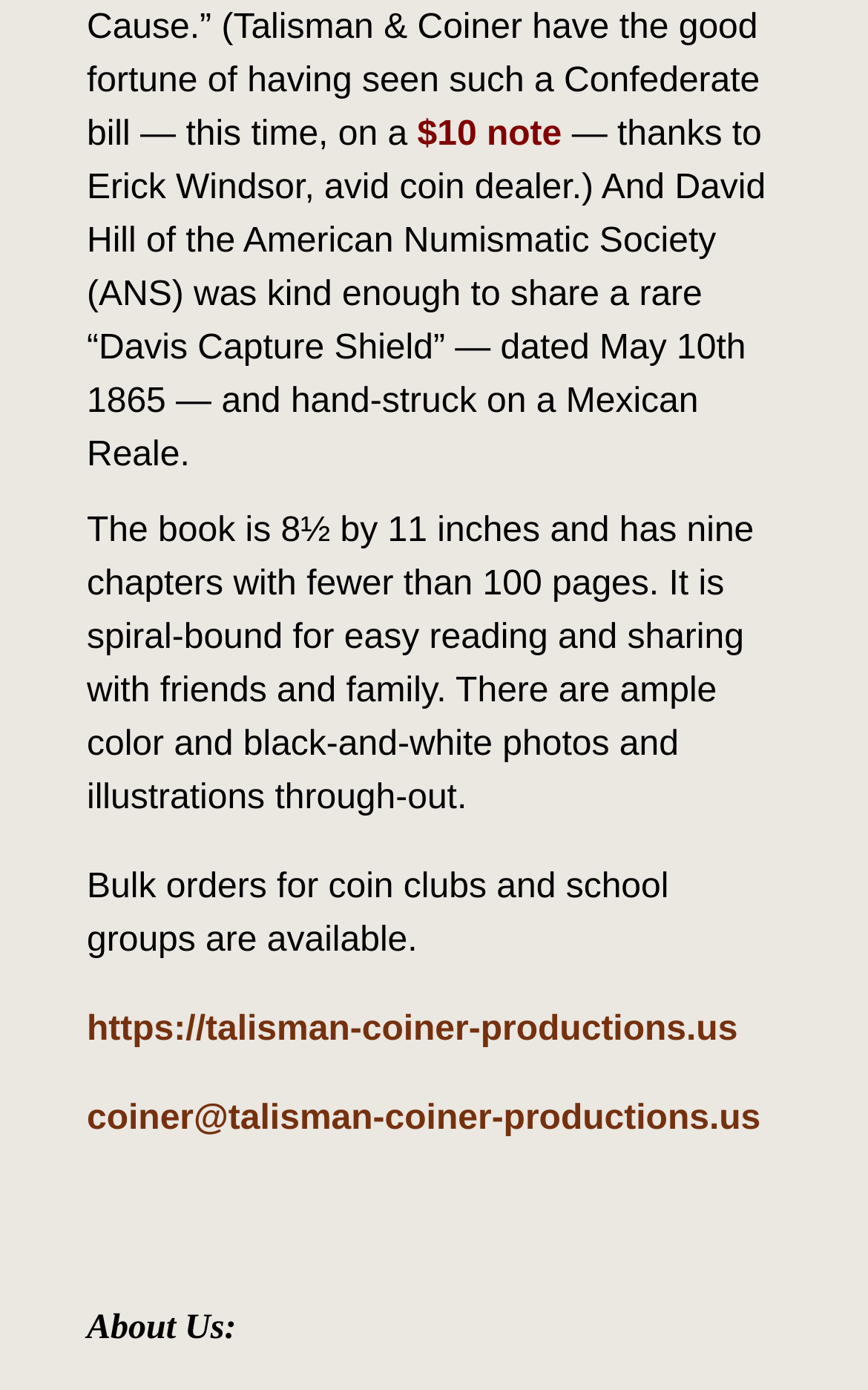Who is Erick Windsor?
Please respond to the question with a detailed and thorough explanation.

Erick Windsor is mentioned in the text 'thanks to Erick Windsor, avid coin dealer.' which suggests that he is an avid collector or dealer of coins.